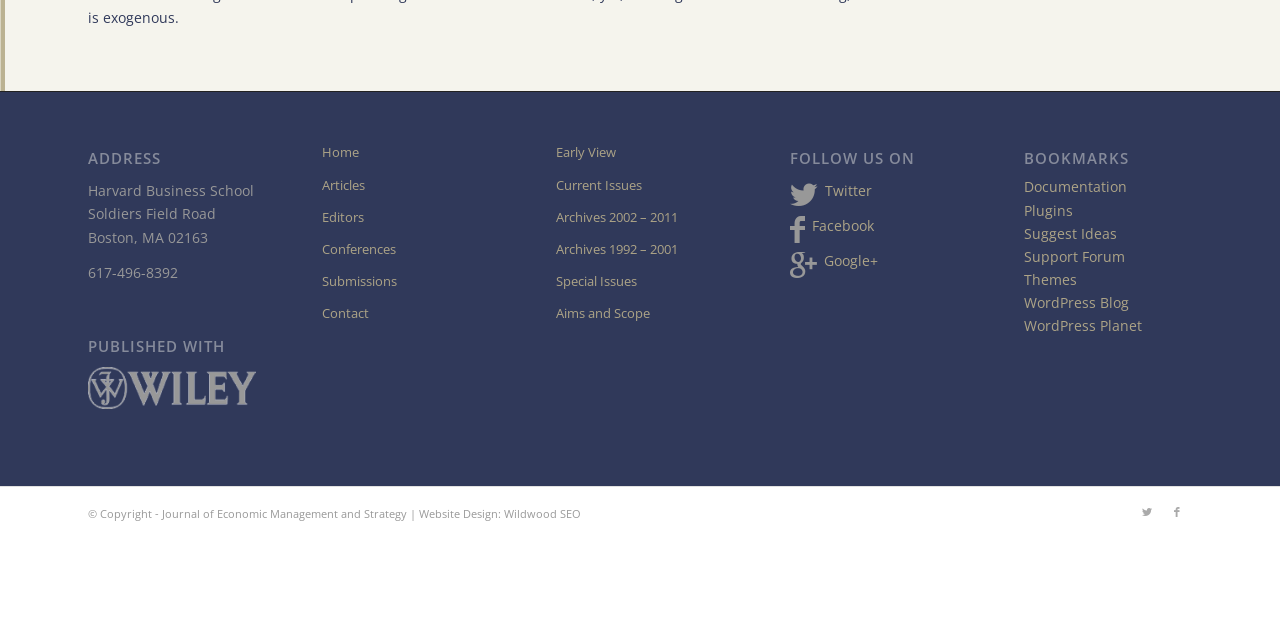Find the coordinates for the bounding box of the element with this description: "Archives 1992 – 2001".

[0.434, 0.365, 0.565, 0.415]